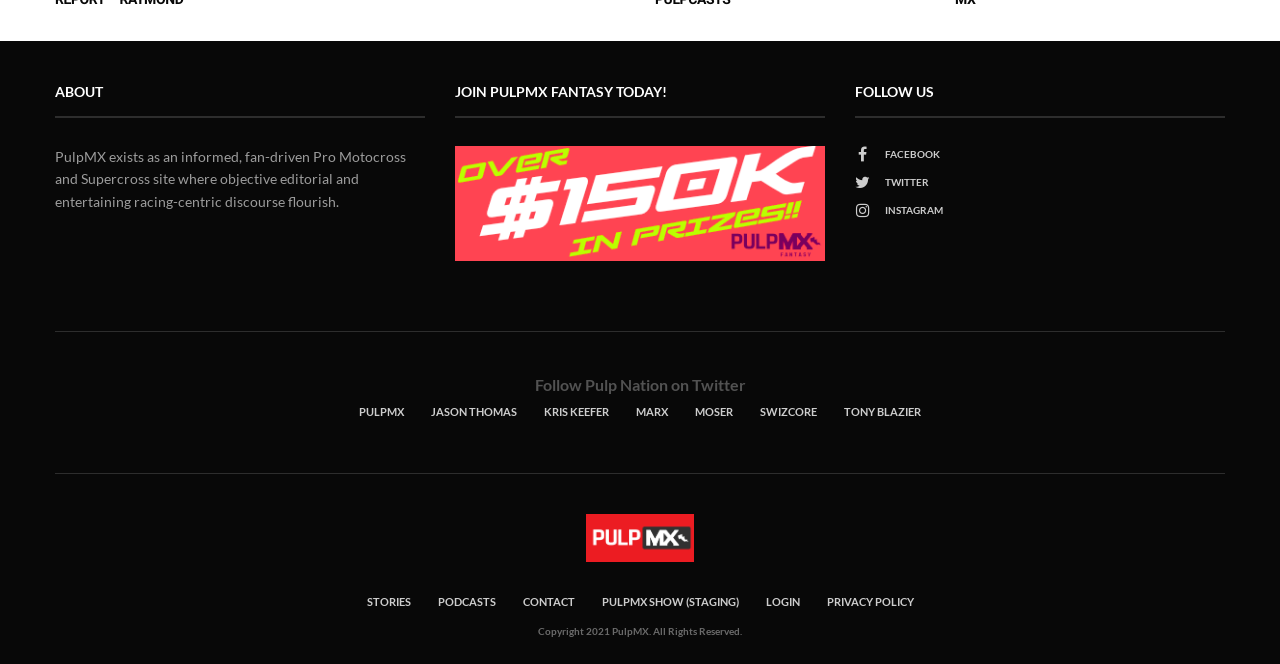Determine the bounding box coordinates of the clickable region to follow the instruction: "Click on 'throuple dating'".

None